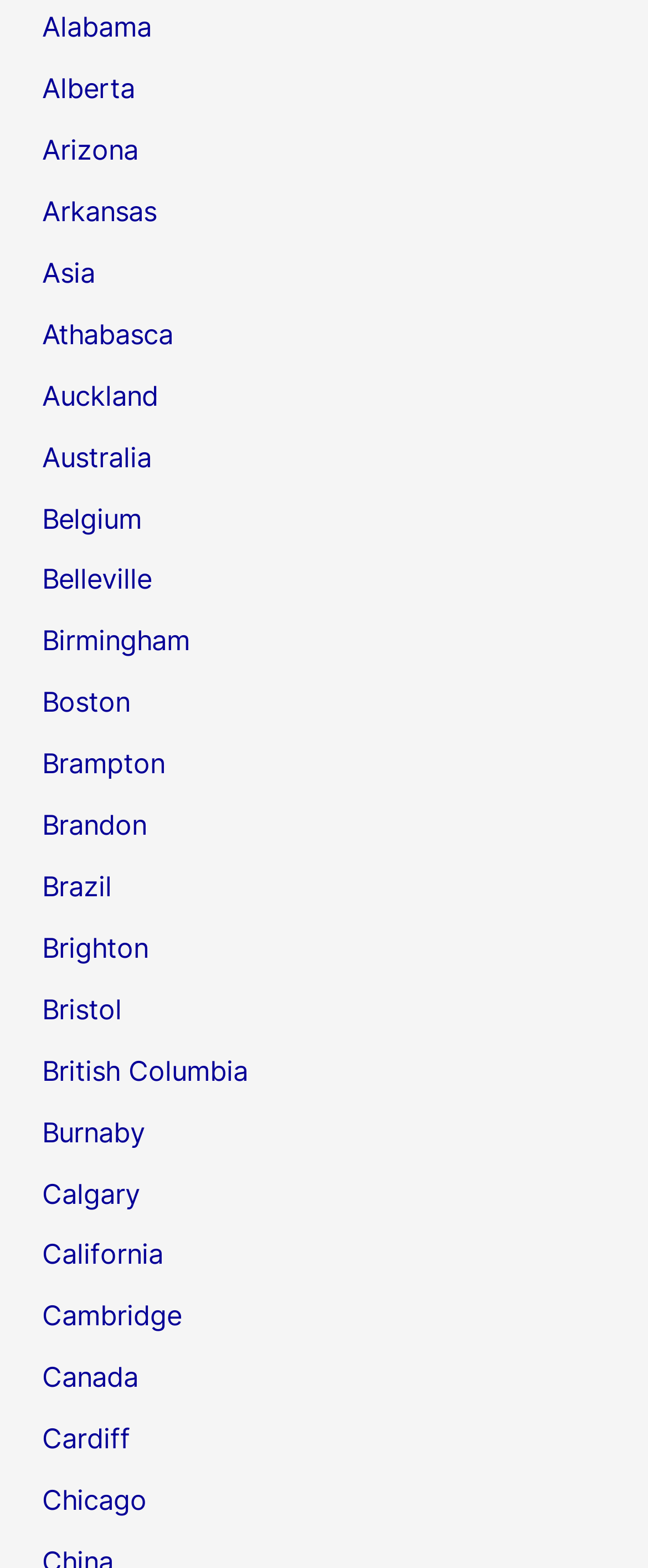Please respond in a single word or phrase: 
How many locations are listed in the webpage?

14